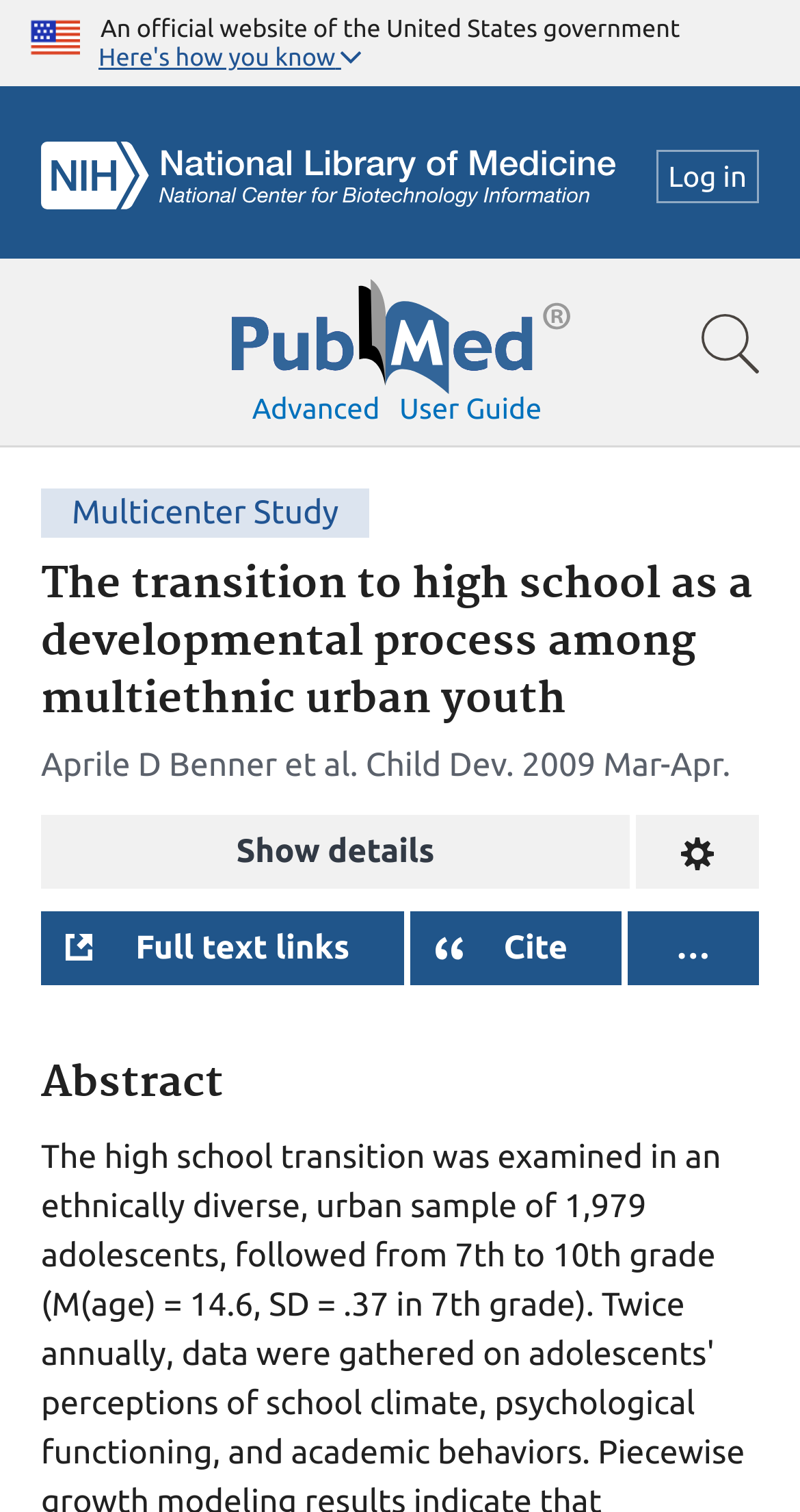Based on the image, please respond to the question with as much detail as possible:
What is the name of the journal where the article was published?

I found the journal name mentioned in the article details section, which is 'Child Dev'.